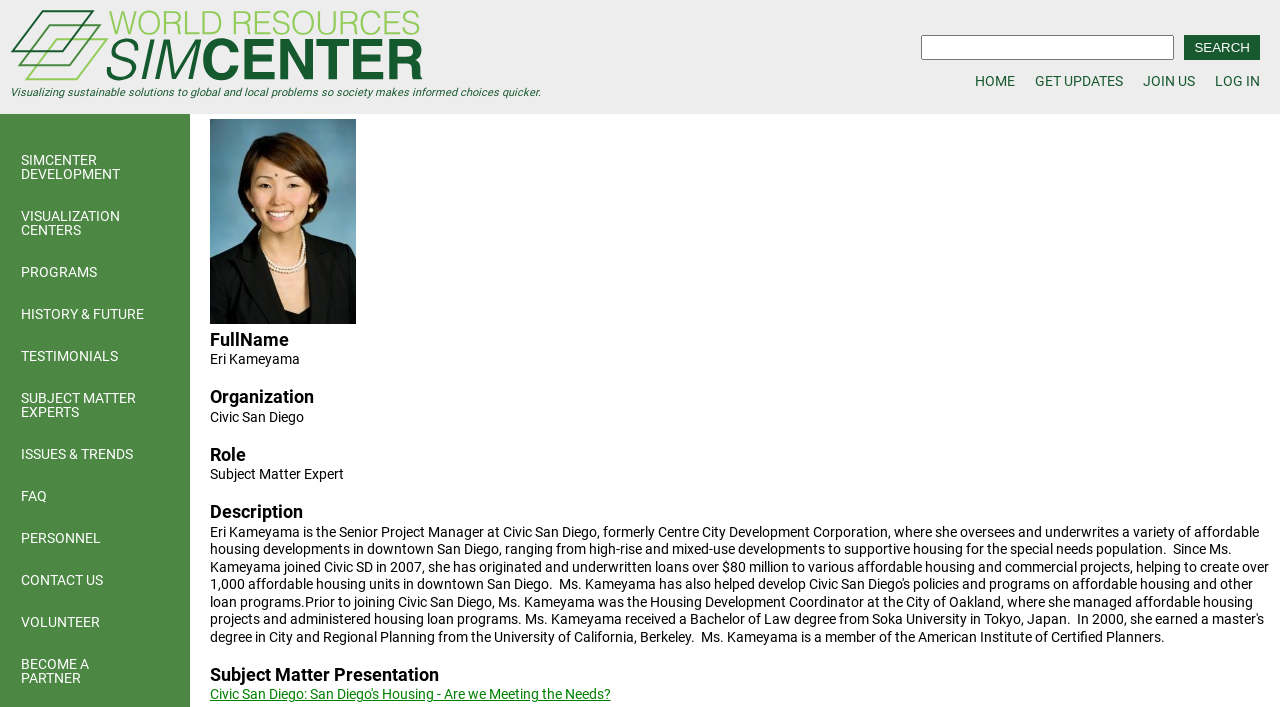Identify the bounding box for the element characterized by the following description: "ISSUES & TRENDS".

[0.0, 0.613, 0.131, 0.672]